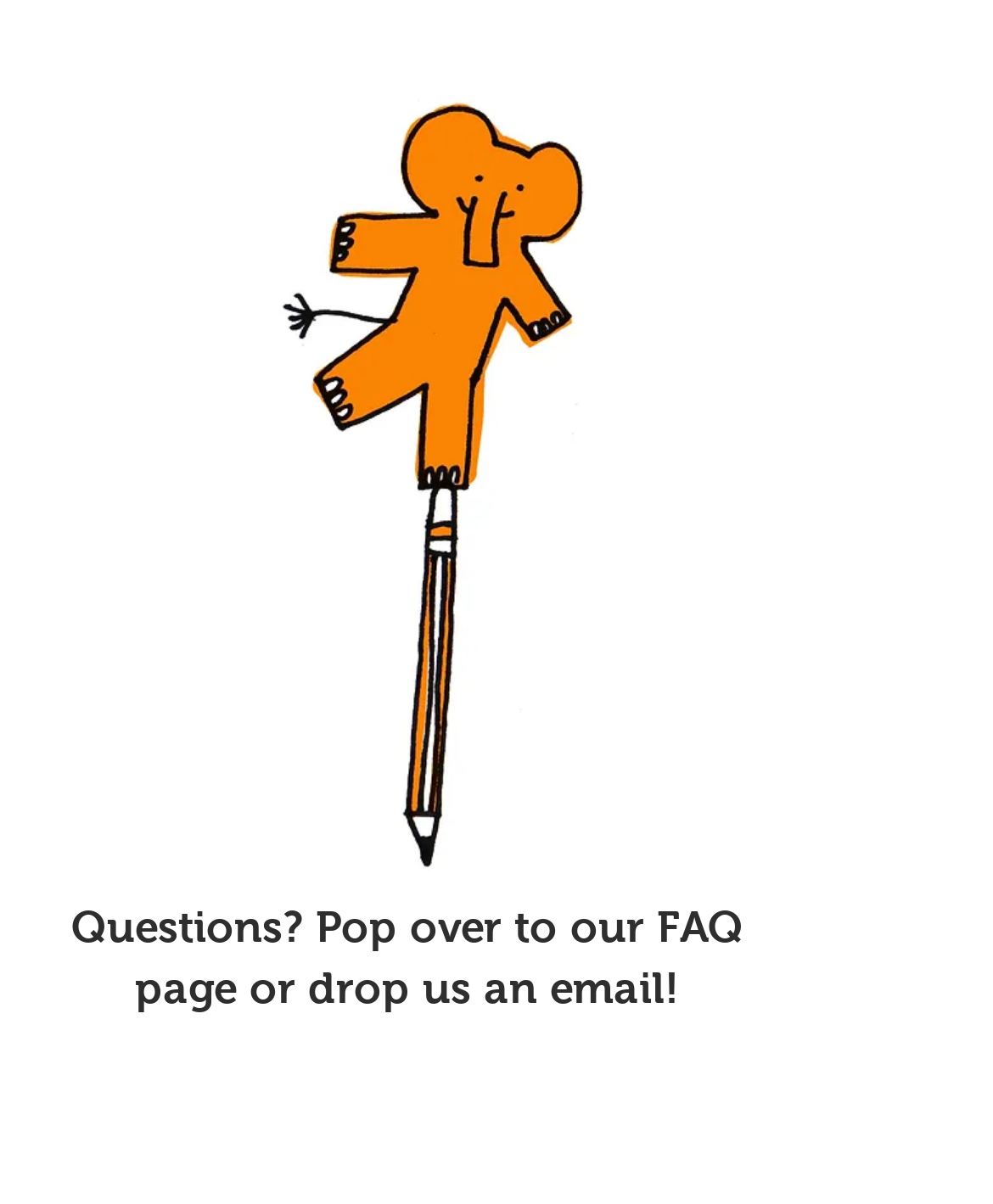Answer with a single word or phrase: 
How many social media links are available?

Two